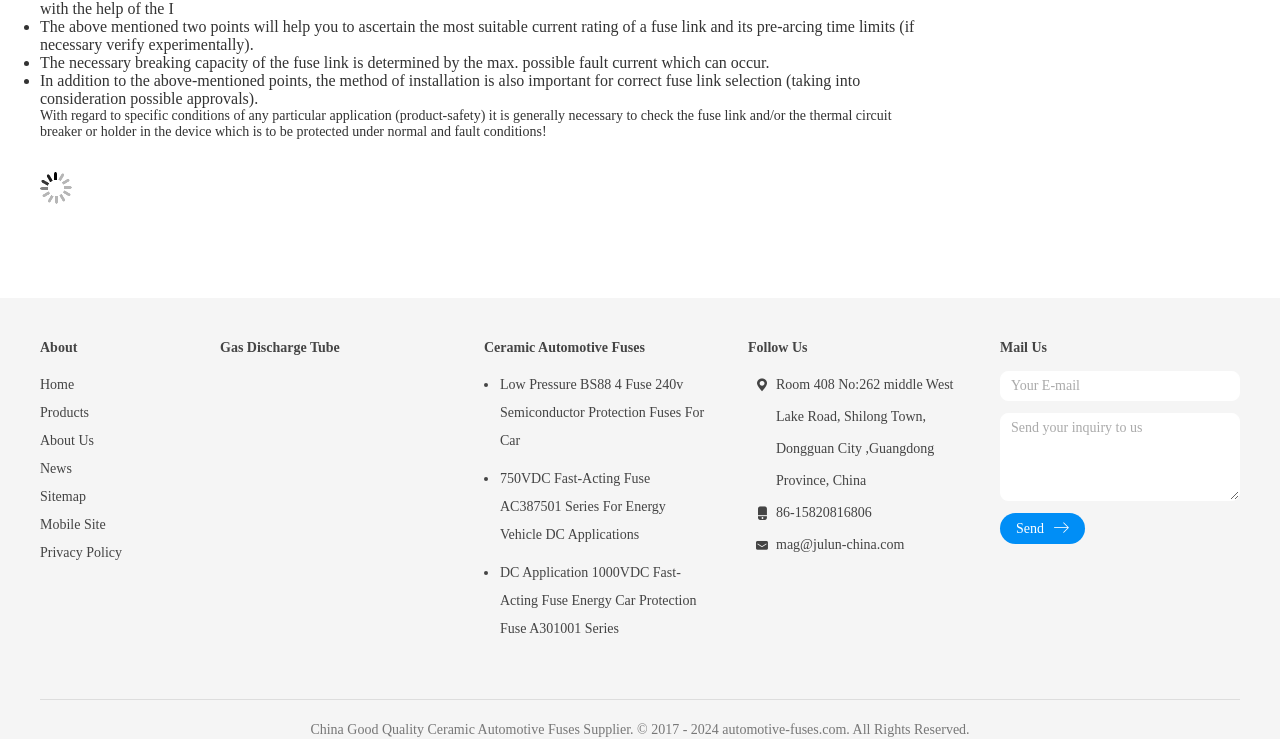Please find the bounding box for the following UI element description. Provide the coordinates in (top-left x, top-left y, bottom-right x, bottom-right y) format, with values between 0 and 1: Sitemap

[0.031, 0.654, 0.141, 0.691]